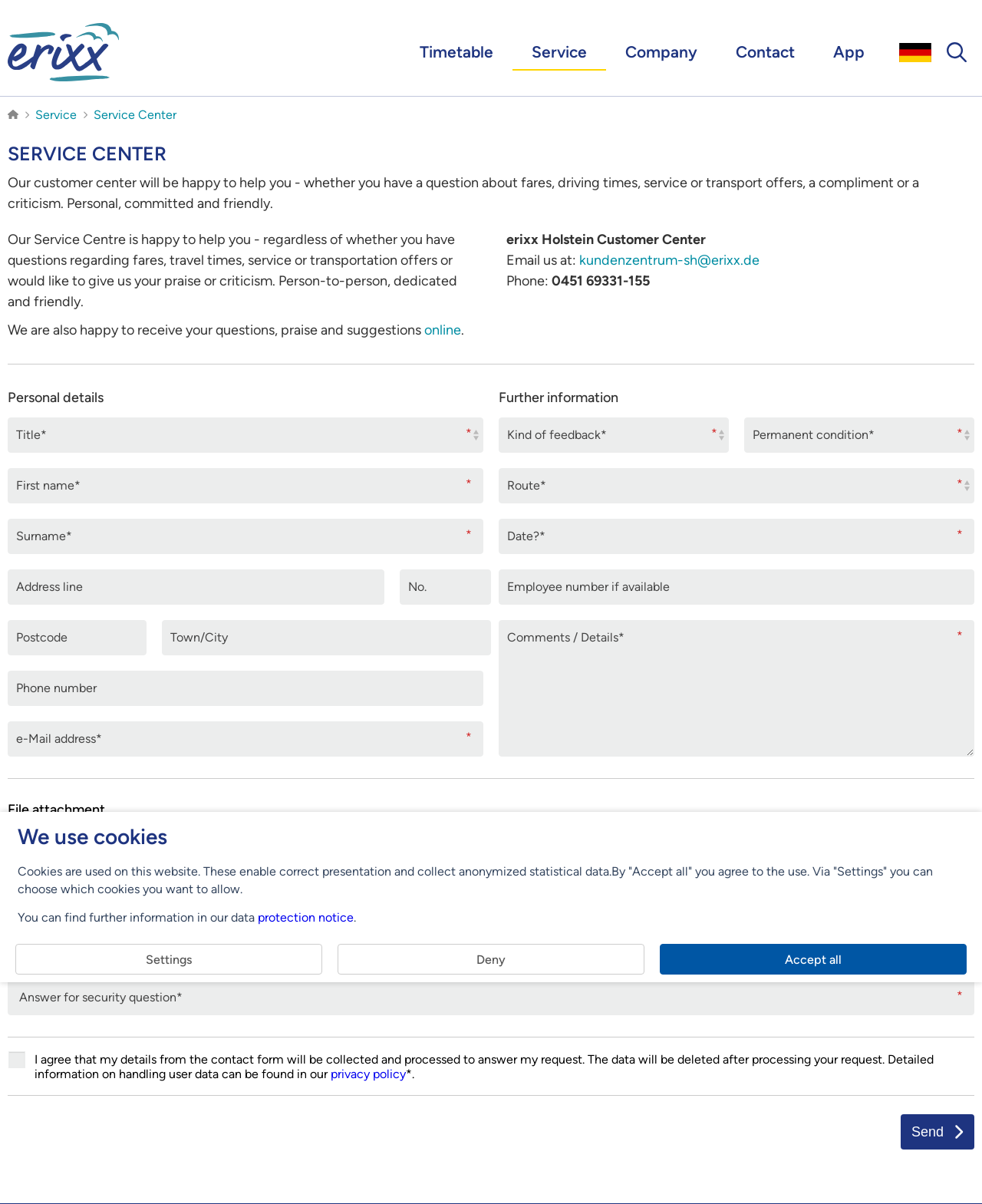What happens to my details after processing my request?
Look at the image and respond with a one-word or short-phrase answer.

Deleted